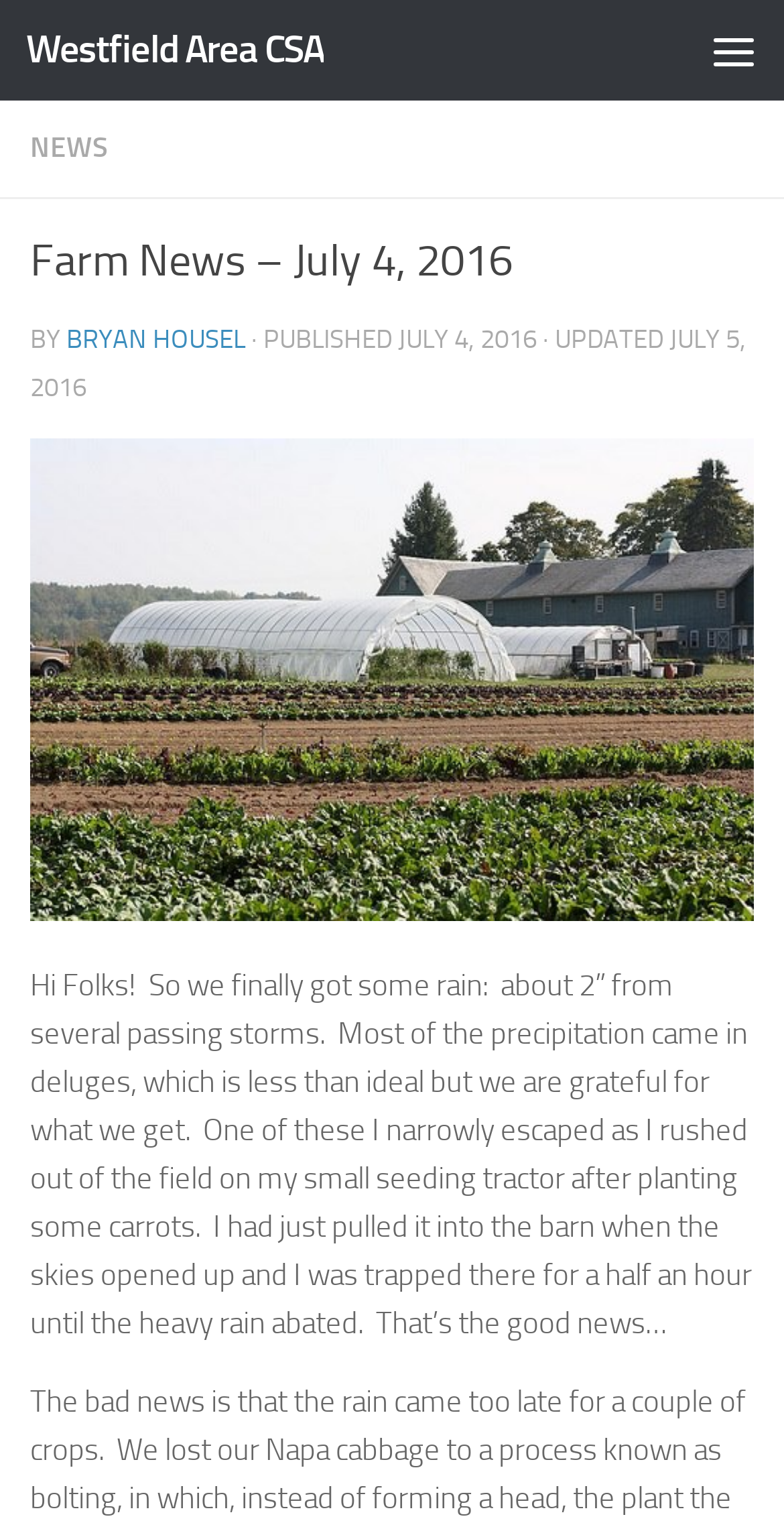What is the text of the webpage's headline?

Farm News – July 4, 2016